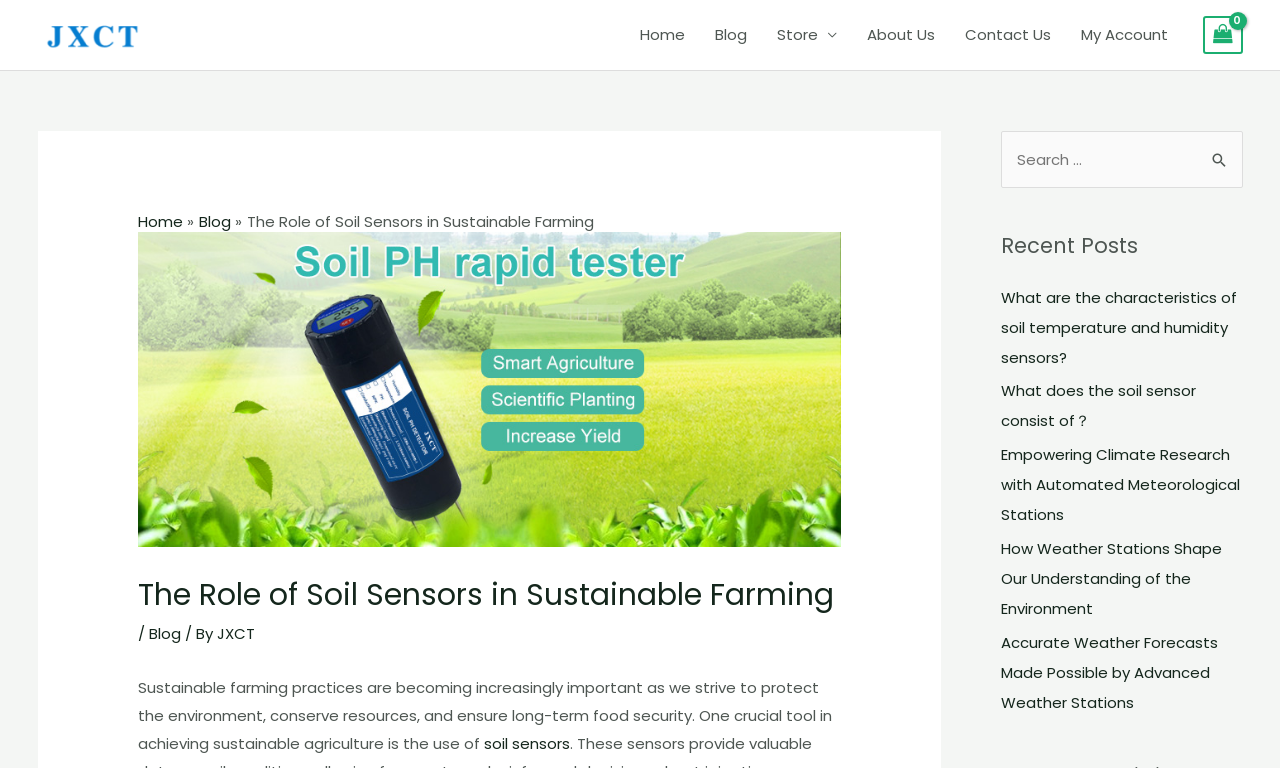Please identify the bounding box coordinates of the element's region that should be clicked to execute the following instruction: "Search for a keyword". The bounding box coordinates must be four float numbers between 0 and 1, i.e., [left, top, right, bottom].

[0.782, 0.171, 0.971, 0.245]